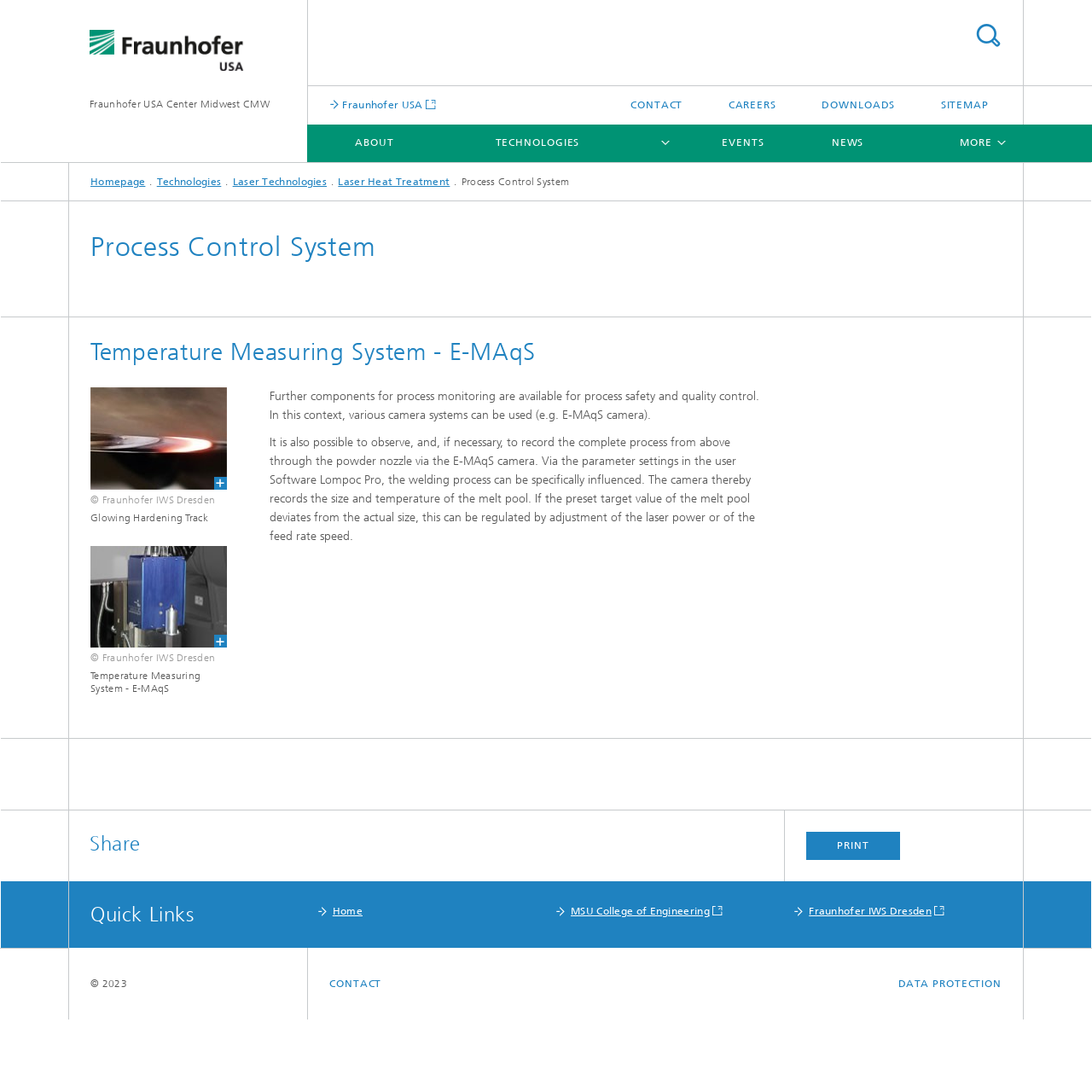Use a single word or phrase to respond to the question:
What is the name of the temperature measuring system?

E-MAqS